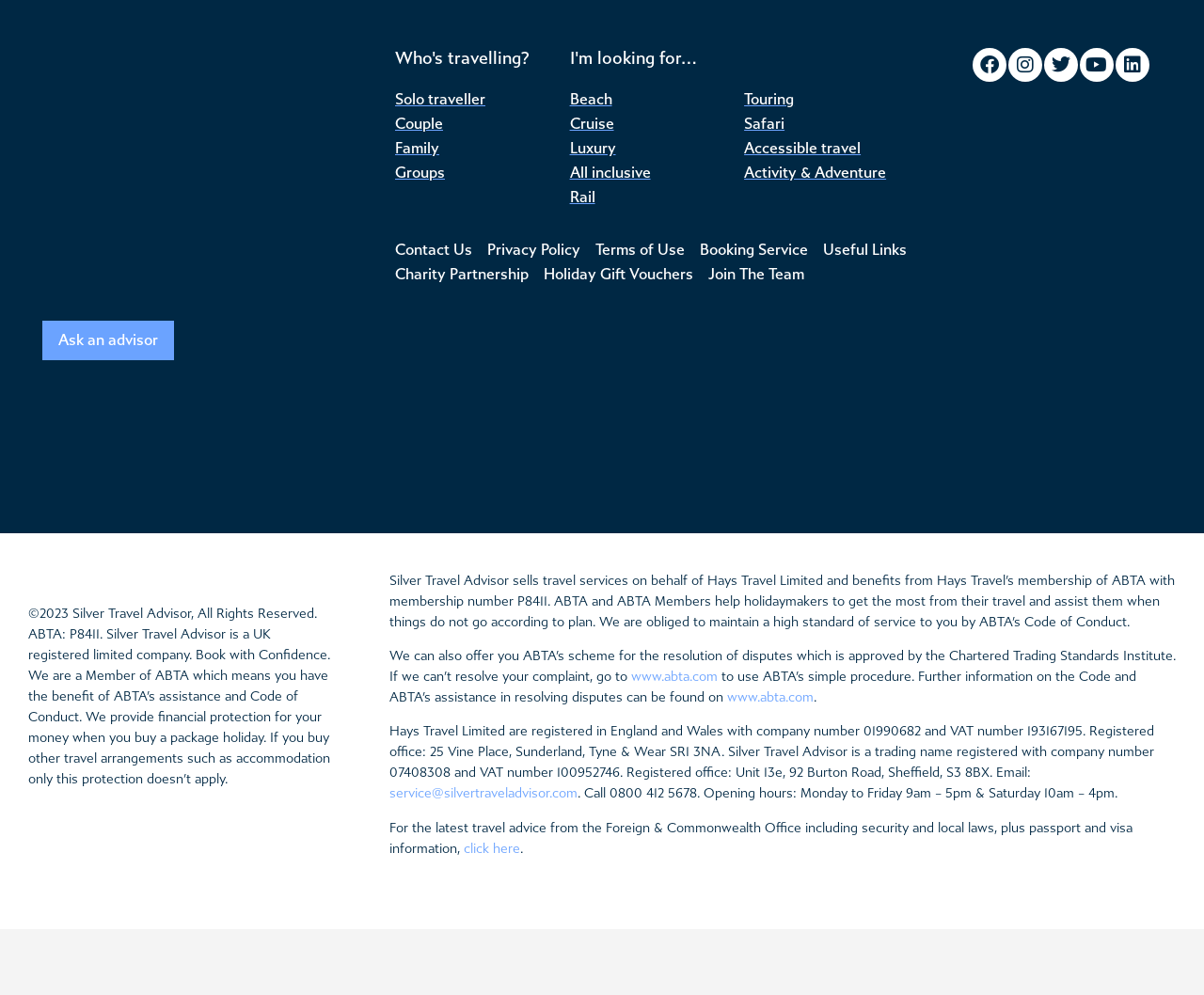Highlight the bounding box coordinates of the region I should click on to meet the following instruction: "Open Facebook page".

[0.808, 0.048, 0.836, 0.082]